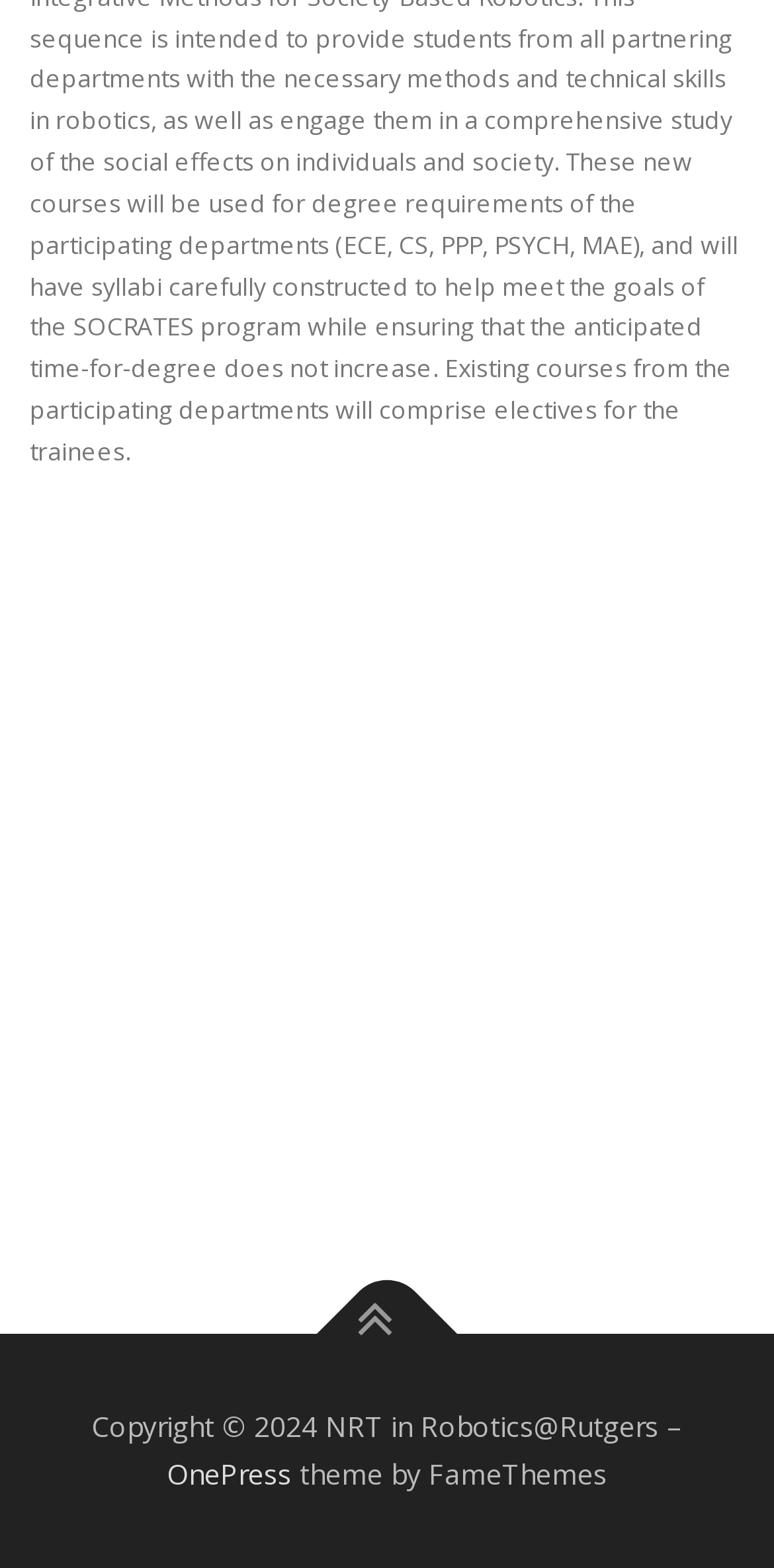Please answer the following question using a single word or phrase: 
What is the symbol on the link?

uf102